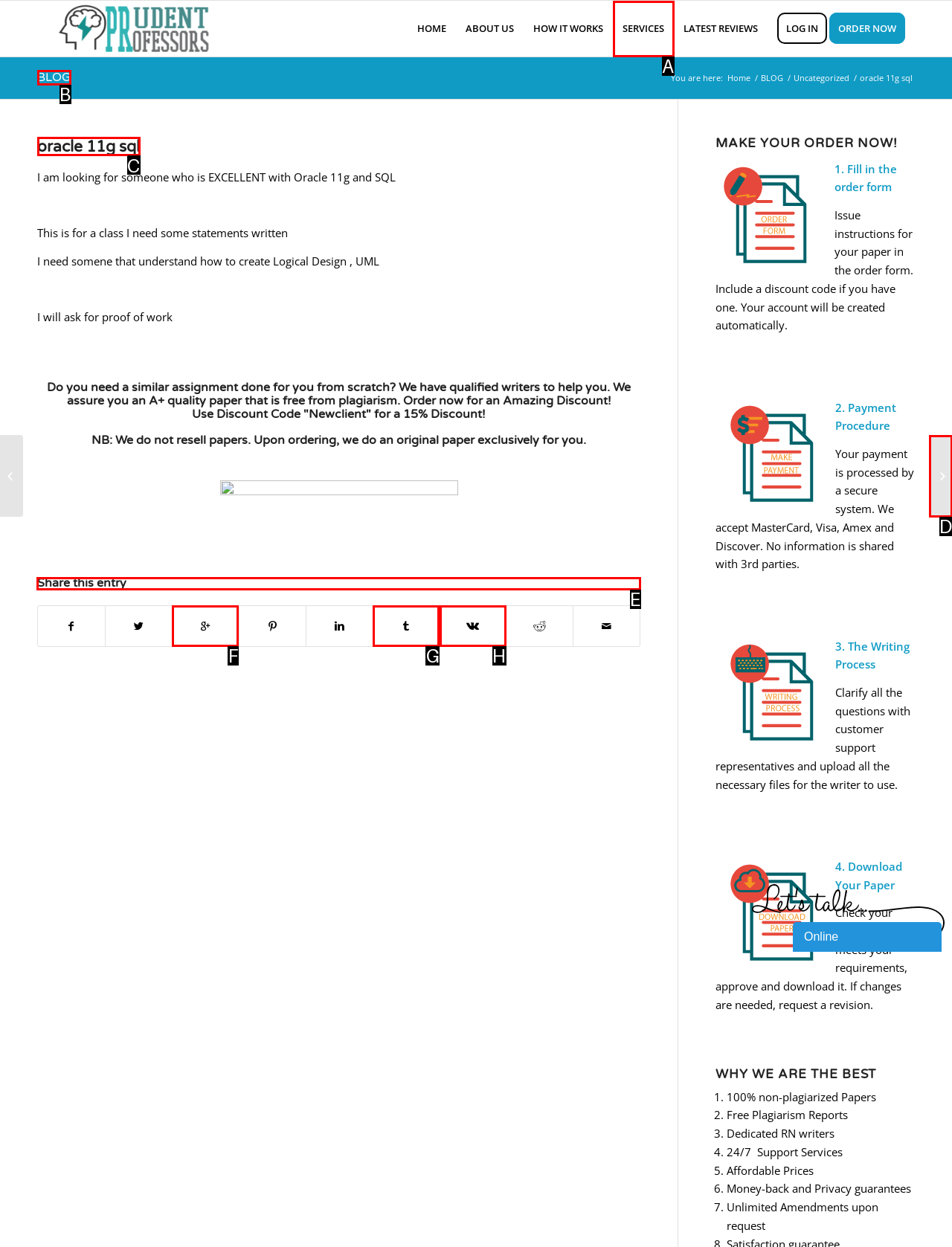Determine the HTML element to click for the instruction: Contact us.
Answer with the letter corresponding to the correct choice from the provided options.

None